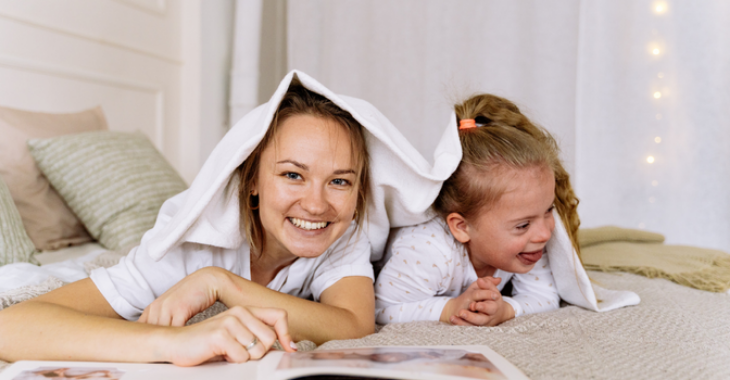Generate a complete and detailed caption for the image.

In a heartwarming moment captured at home, a mother and her daughter share a joyful time together, lying on a cozy bed covered with a soft blanket. The mother, with a beaming smile, has her hair partially tucked under a towel draped over her shoulders, creating a playful atmosphere. The daughter, also smiling, appears to be thoroughly engaged in the moment as she draws closer to her mother, both sharing a book. The serene, softly lit backdrop, adorned with warm blankets and pillows, enhances the intimate setting, reflecting a bond filled with love and laughter. This scene beautifully illustrates the joy of reading and the precious memories created in everyday family moments.